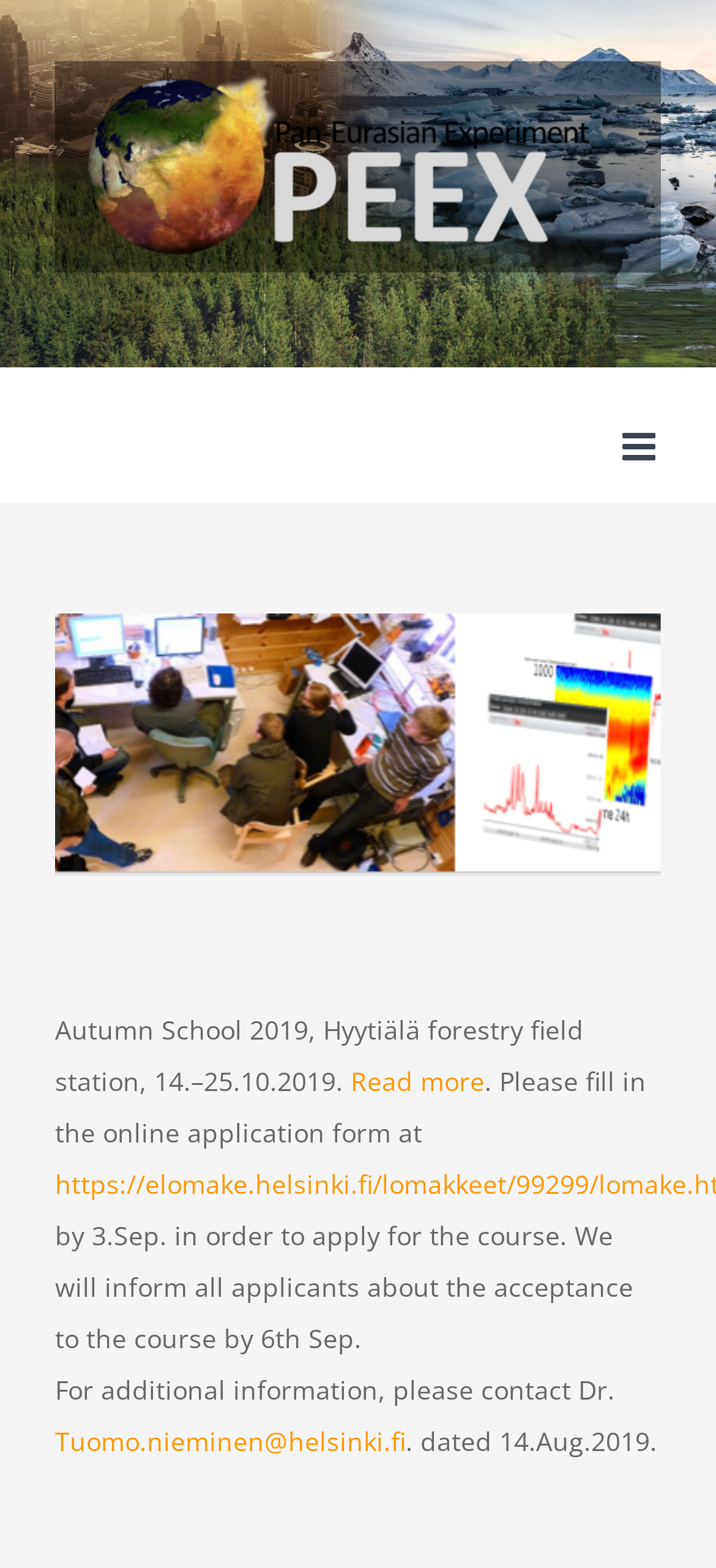Using details from the image, please answer the following question comprehensively:
Who should be contacted for additional information?

I found the answer by looking at the link element that contains the email address 'Tuomo.nieminen@helsinki.fi' which is mentioned in the text as the contact person for additional information.